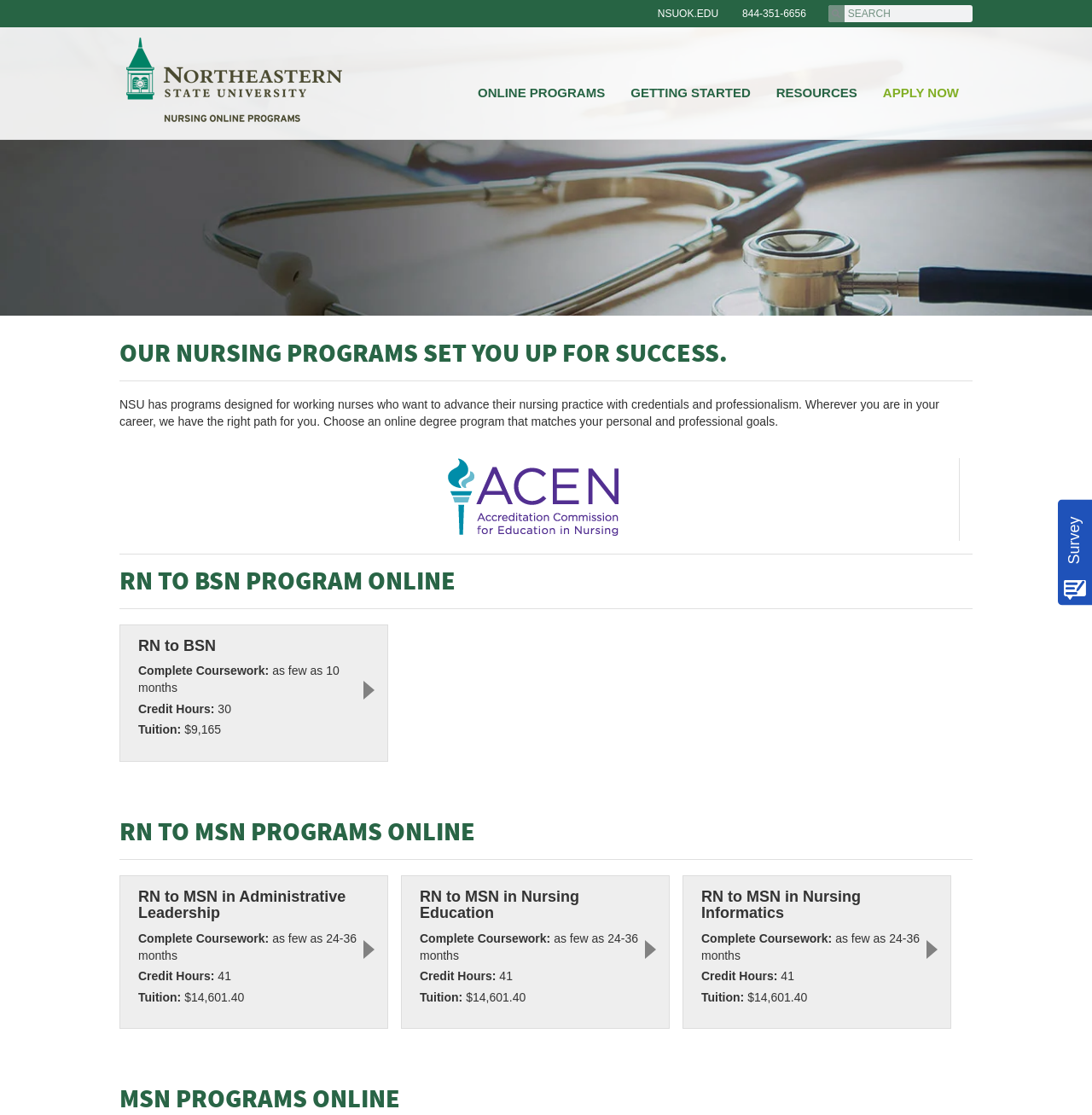Can you give a comprehensive explanation to the question given the content of the image?
What is the logo displayed on the webpage?

I found the logo by looking at the image element with the description 'NSUOK Logo nursing online programs' located at the top left of the webpage.